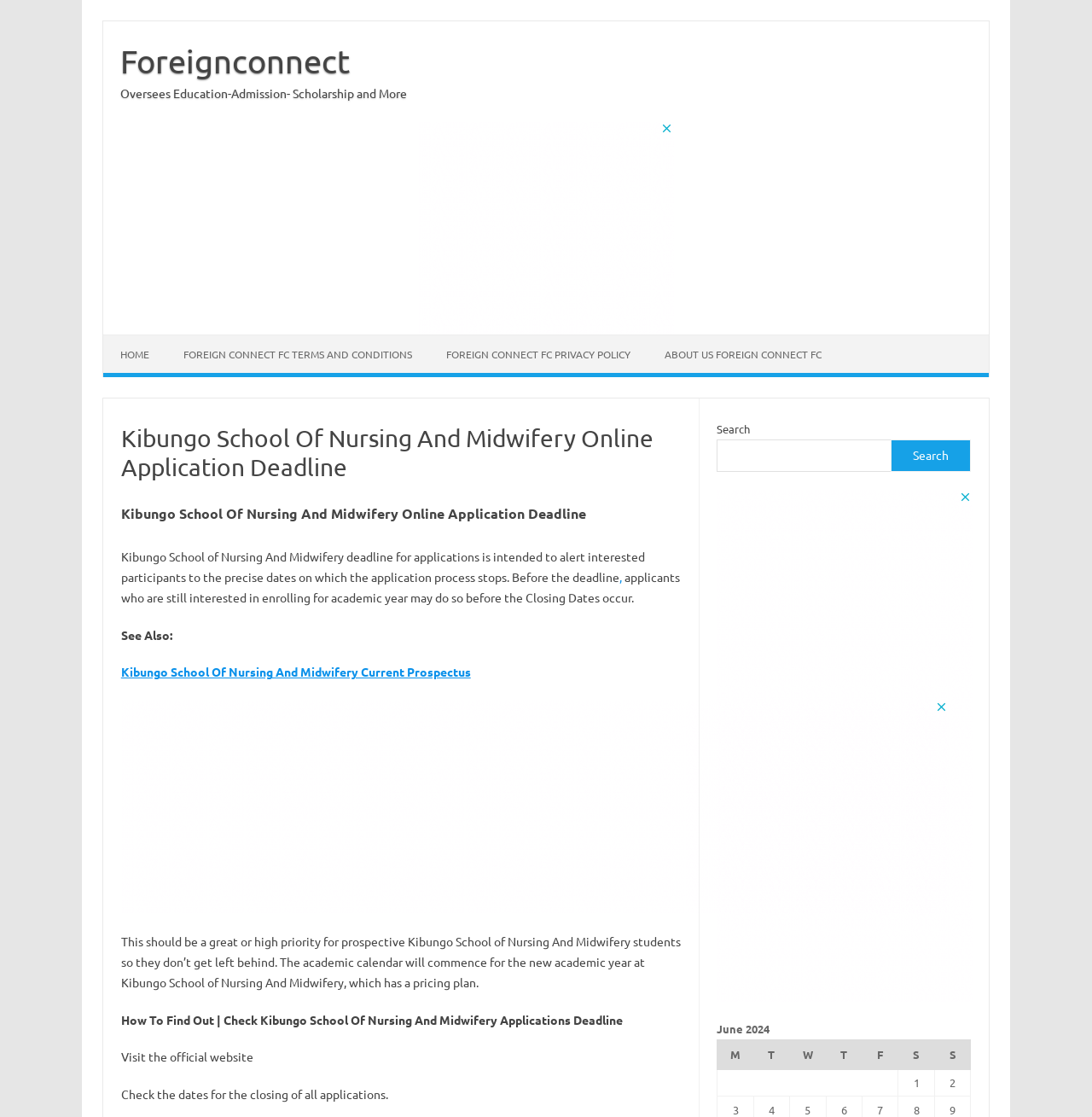Identify the bounding box of the UI component described as: "Home".

[0.095, 0.3, 0.152, 0.334]